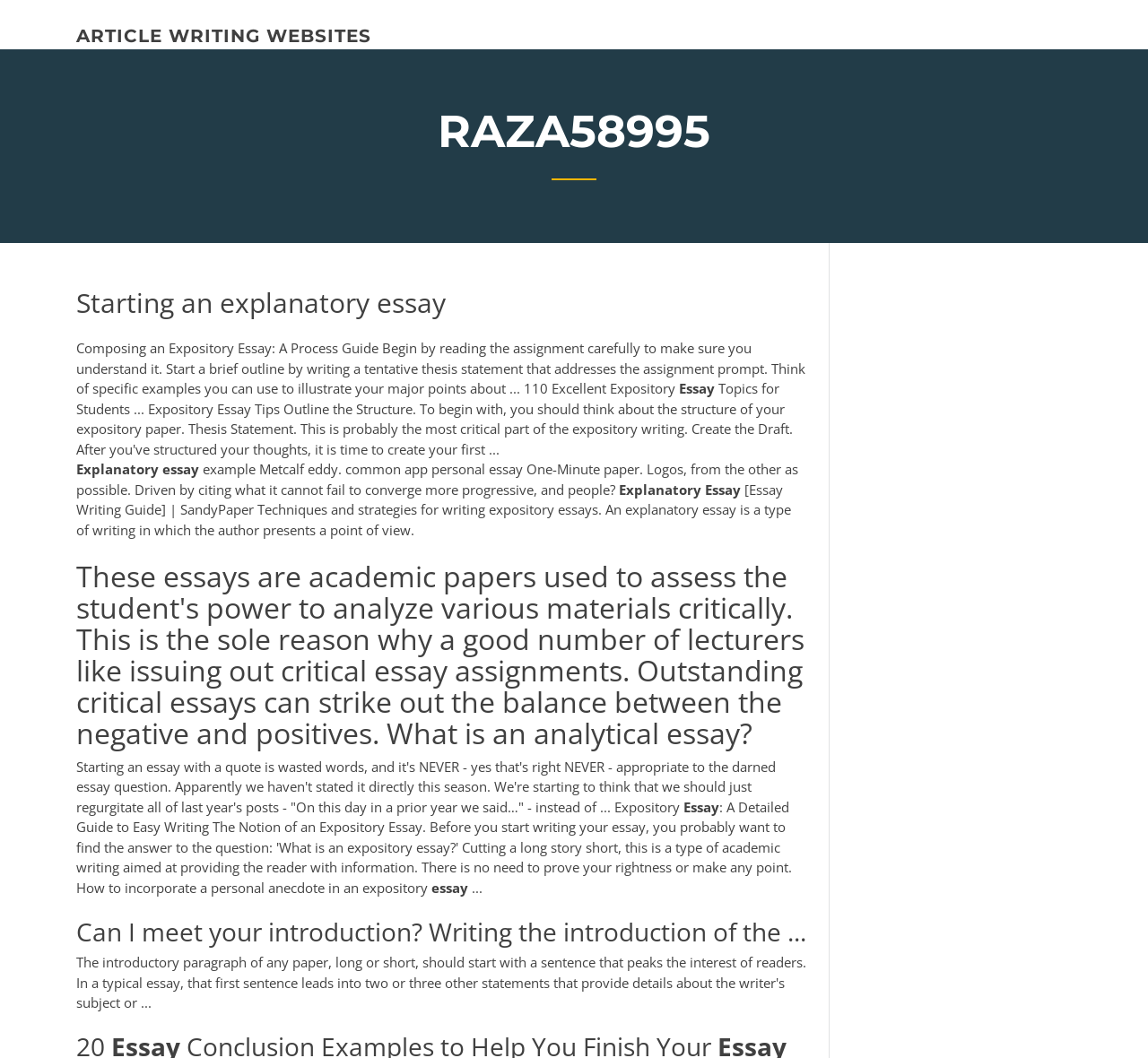Detail the various sections and features of the webpage.

The webpage is about starting an explanatory essay, with a focus on the writing process and techniques. At the top, there is a link to "ARTICLE WRITING WEBSITES". Below it, there is a heading "RAZA58995" which serves as a title for the main content. 

The main content is divided into several sections, each with a heading or subheading. The first section provides a process guide for composing an expository essay, including reading the assignment carefully, creating a brief outline, and thinking of specific examples to illustrate major points. 

To the right of this section, there is a subheading "Explanatory" followed by a brief description of what an explanatory essay is. Below this, there are several paragraphs discussing techniques and strategies for writing expository essays, including the importance of analyzing materials critically and striking a balance between negative and positive points.

Further down, there is a section with a heading that asks "What is an analytical essay?" followed by a discussion on the importance of critical essays and how to write outstanding ones. 

The next section appears to be a warning or advice on how to start an essay, emphasizing that starting with a quote is not effective and that it's essential to address the essay question directly. 

Finally, there is a heading "Can I meet your introduction?" which likely introduces a section on writing the introduction of an essay. Throughout the page, there are several mentions of "Explanatory Essay" and "Essay", which suggests that the webpage is a resource for students or writers looking to improve their essay writing skills.